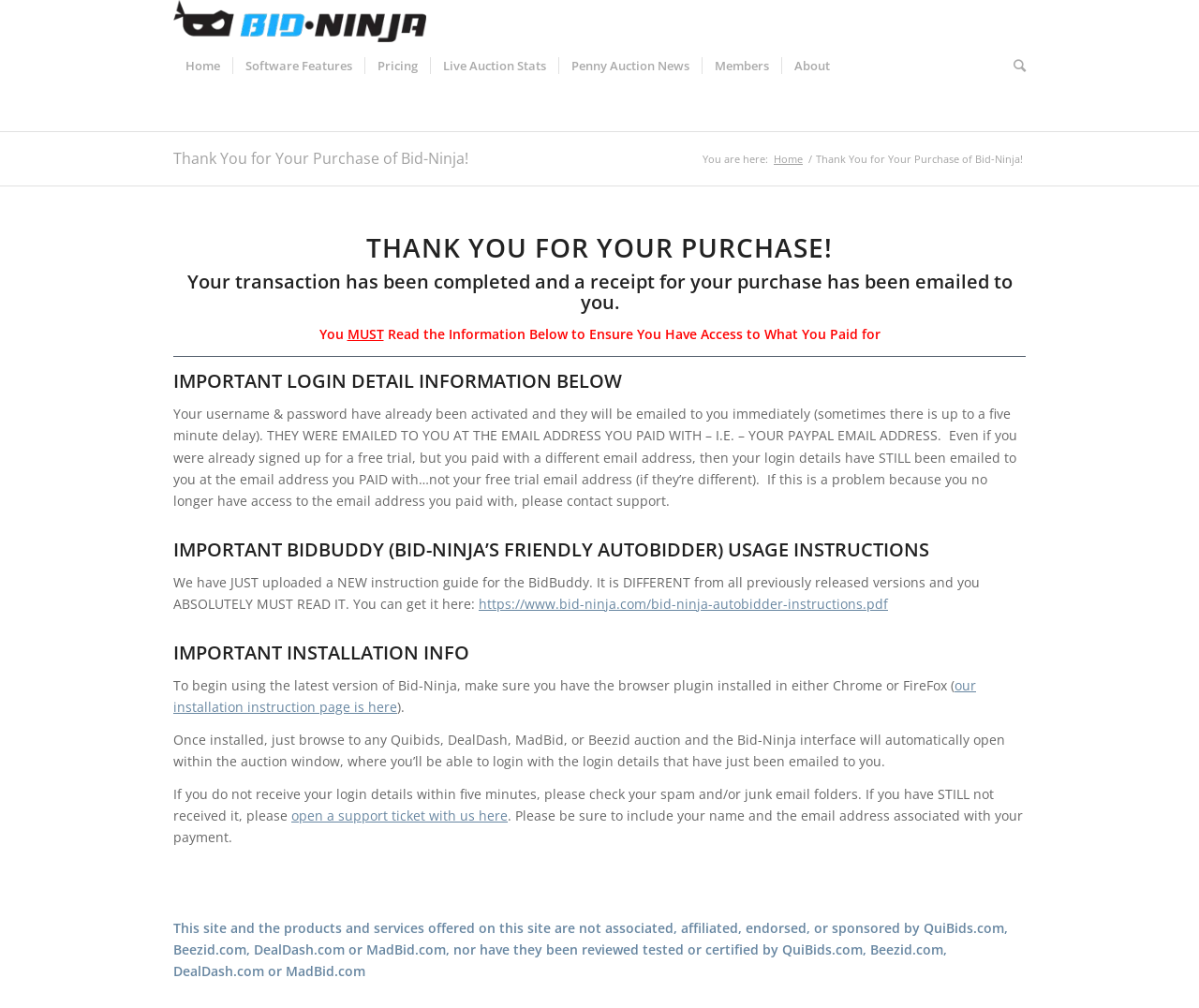What is the purpose of the BidBuddy?
Please give a detailed answer to the question using the information shown in the image.

Based on the webpage content, specifically the heading 'IMPORTANT BIDBUDDY (BID-NINJA’S FRIENDLY AUTOBIDDER) USAGE INSTRUCTIONS', it can be inferred that the BidBuddy is an autobidder.